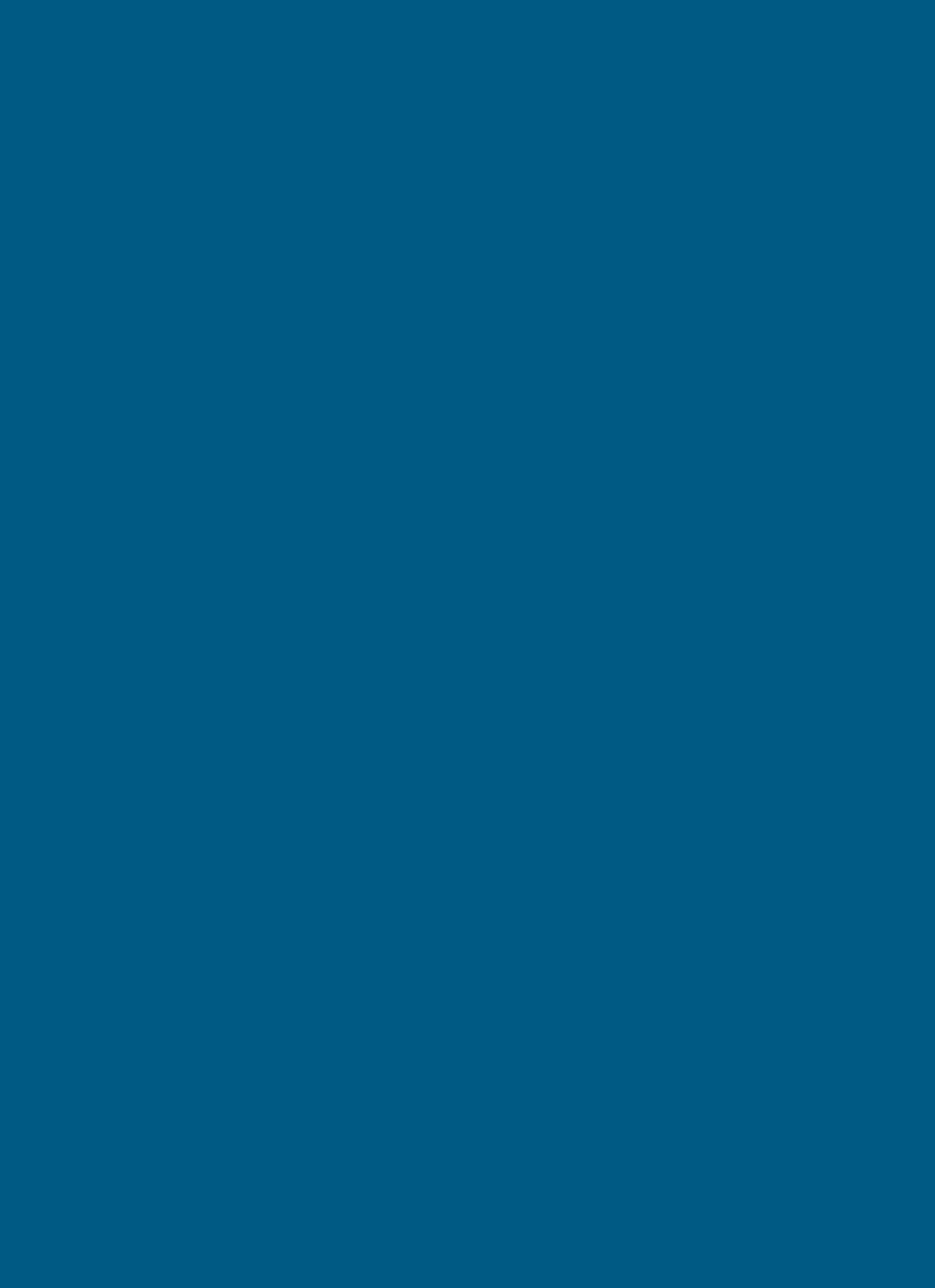Identify the bounding box of the UI component described as: "NYS Register".

[0.703, 0.549, 0.951, 0.581]